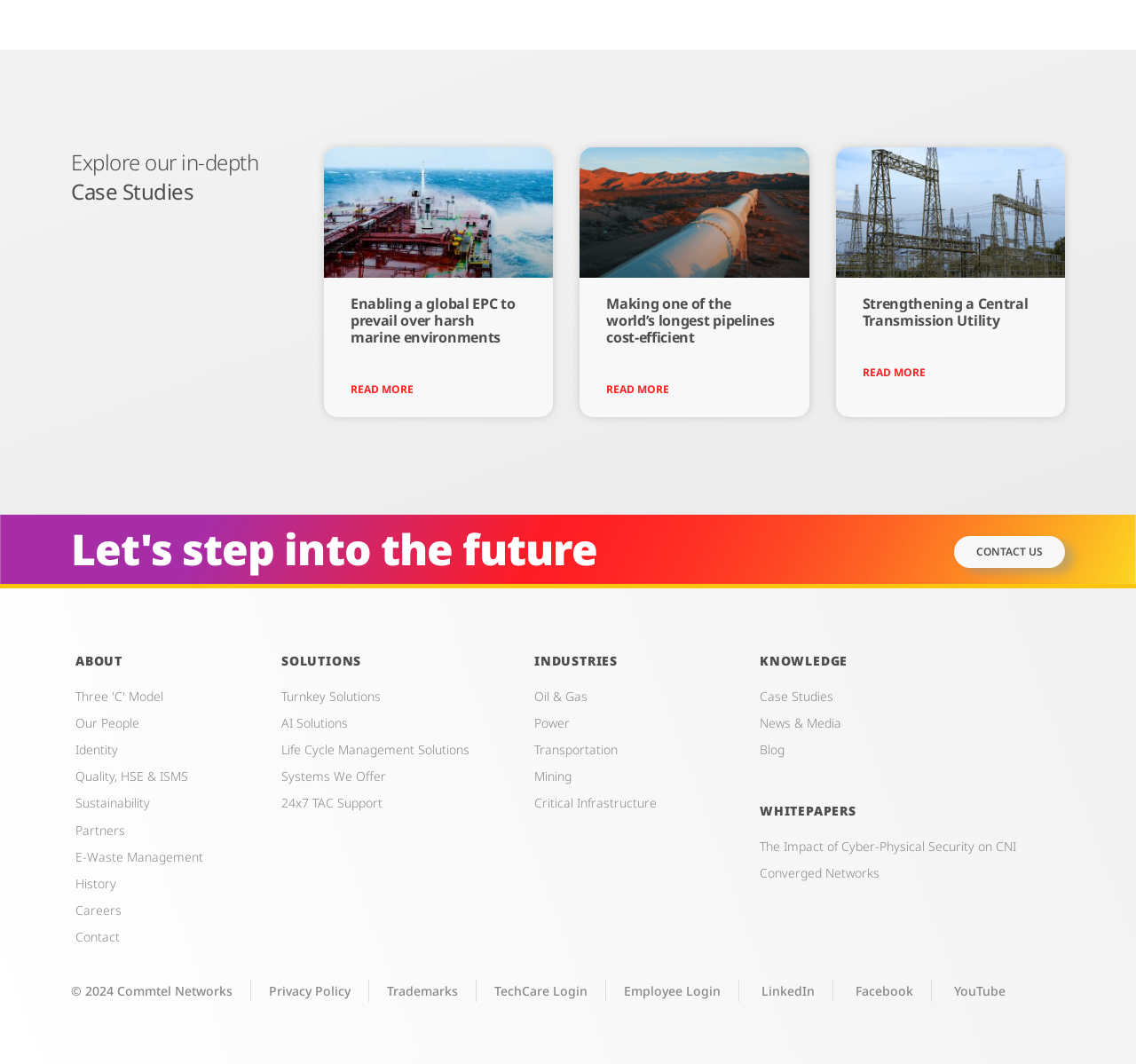Using the webpage screenshot, find the UI element described by Read More. Provide the bounding box coordinates in the format (top-left x, top-left y, bottom-right x, bottom-right y), ensuring all values are floating point numbers between 0 and 1.

[0.759, 0.341, 0.815, 0.359]